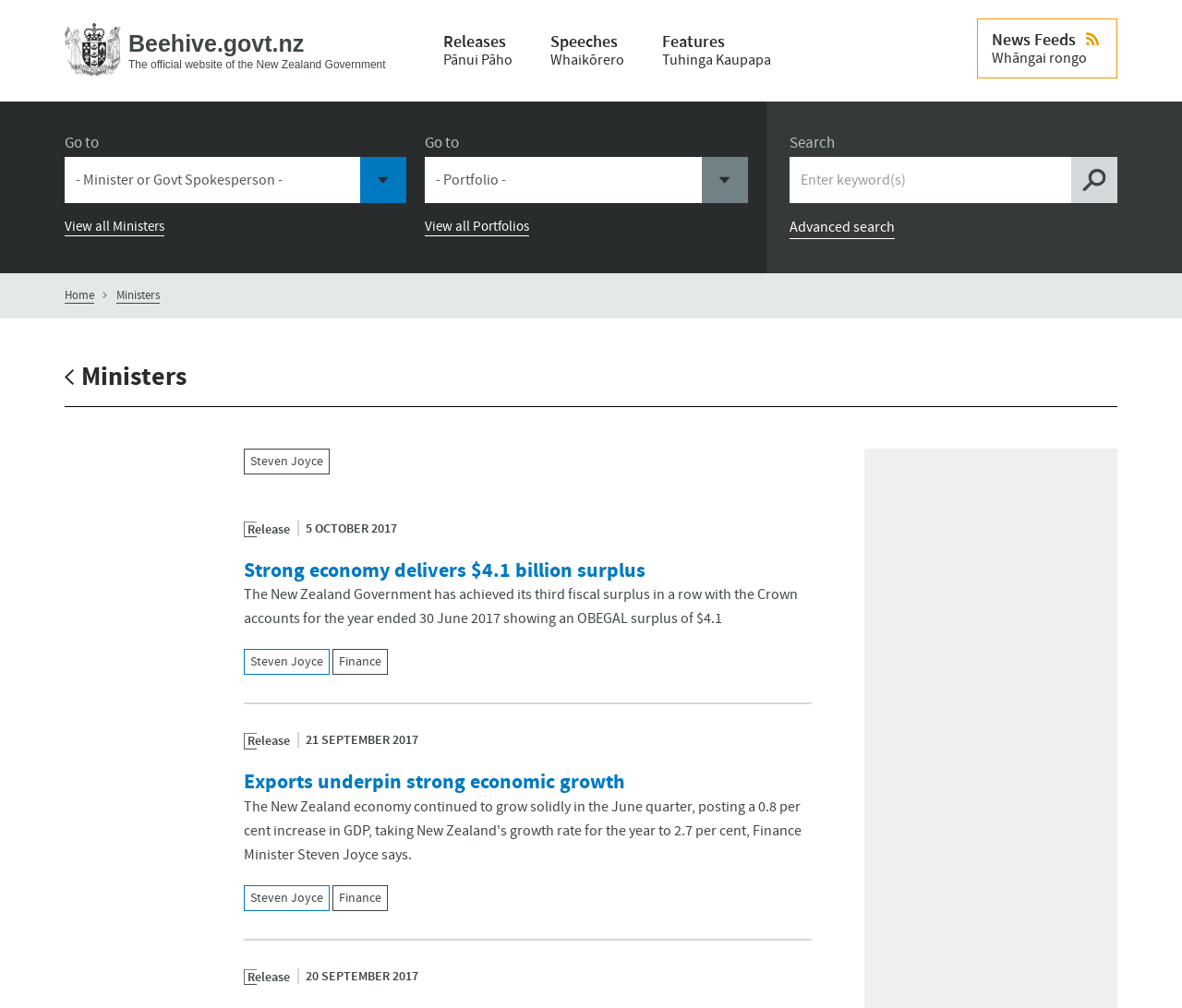Can you pinpoint the bounding box coordinates for the clickable element required for this instruction: "Read the news release on 5 OCTOBER 2017"? The coordinates should be four float numbers between 0 and 1, i.e., [left, top, right, bottom].

[0.206, 0.516, 0.687, 0.699]